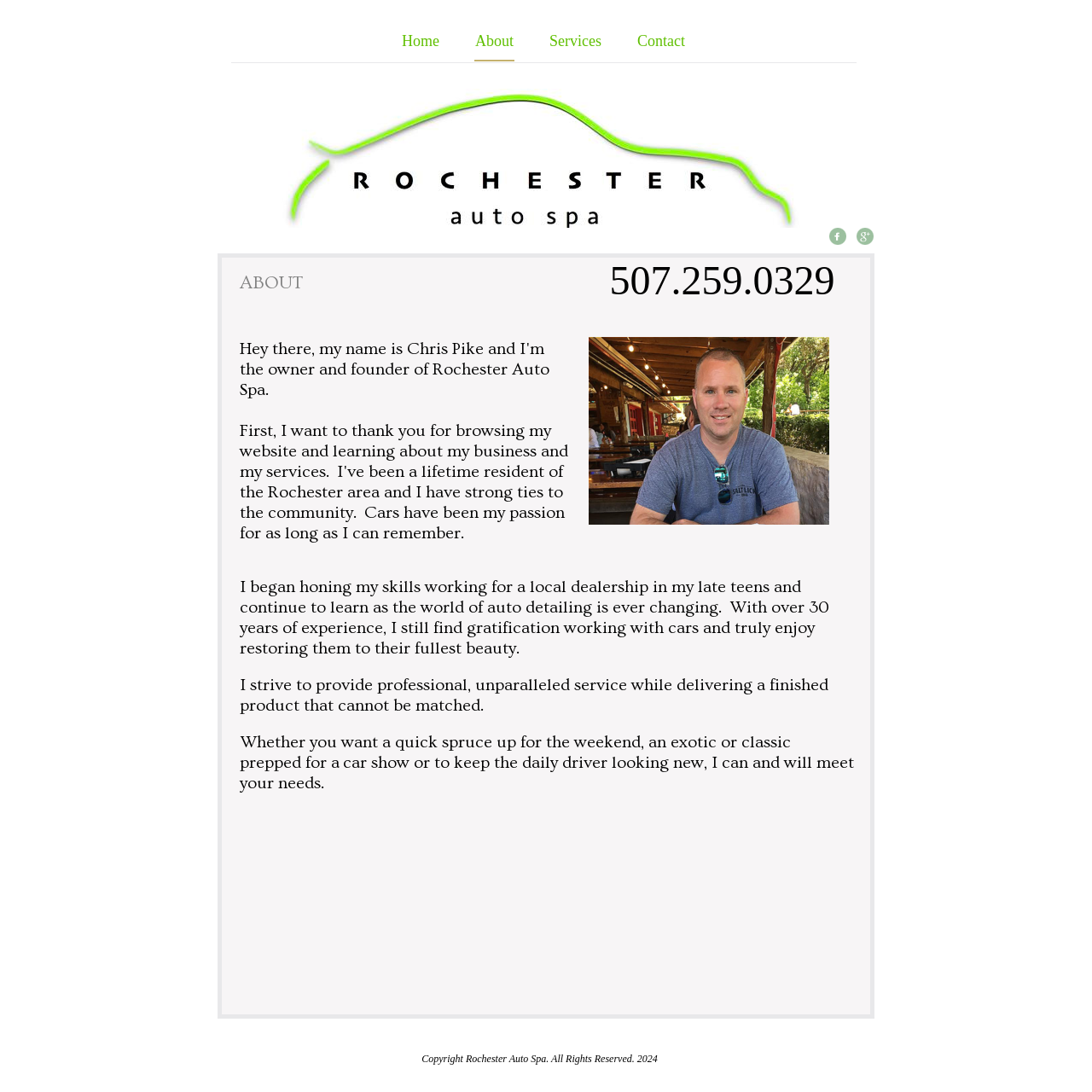What is the copyright year of the webpage? Refer to the image and provide a one-word or short phrase answer.

2024